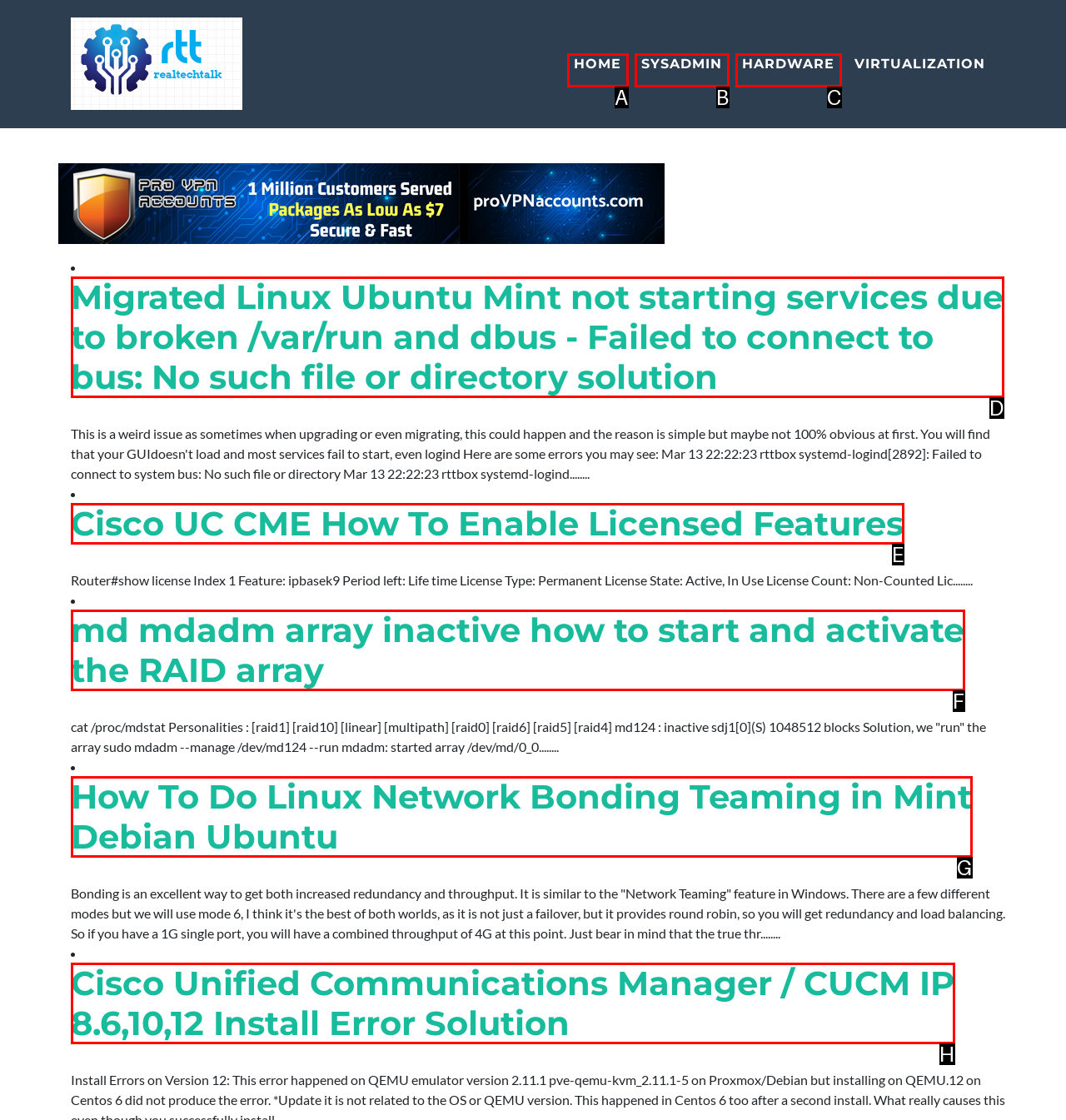Match the description to the correct option: Home
Provide the letter of the matching option directly.

A